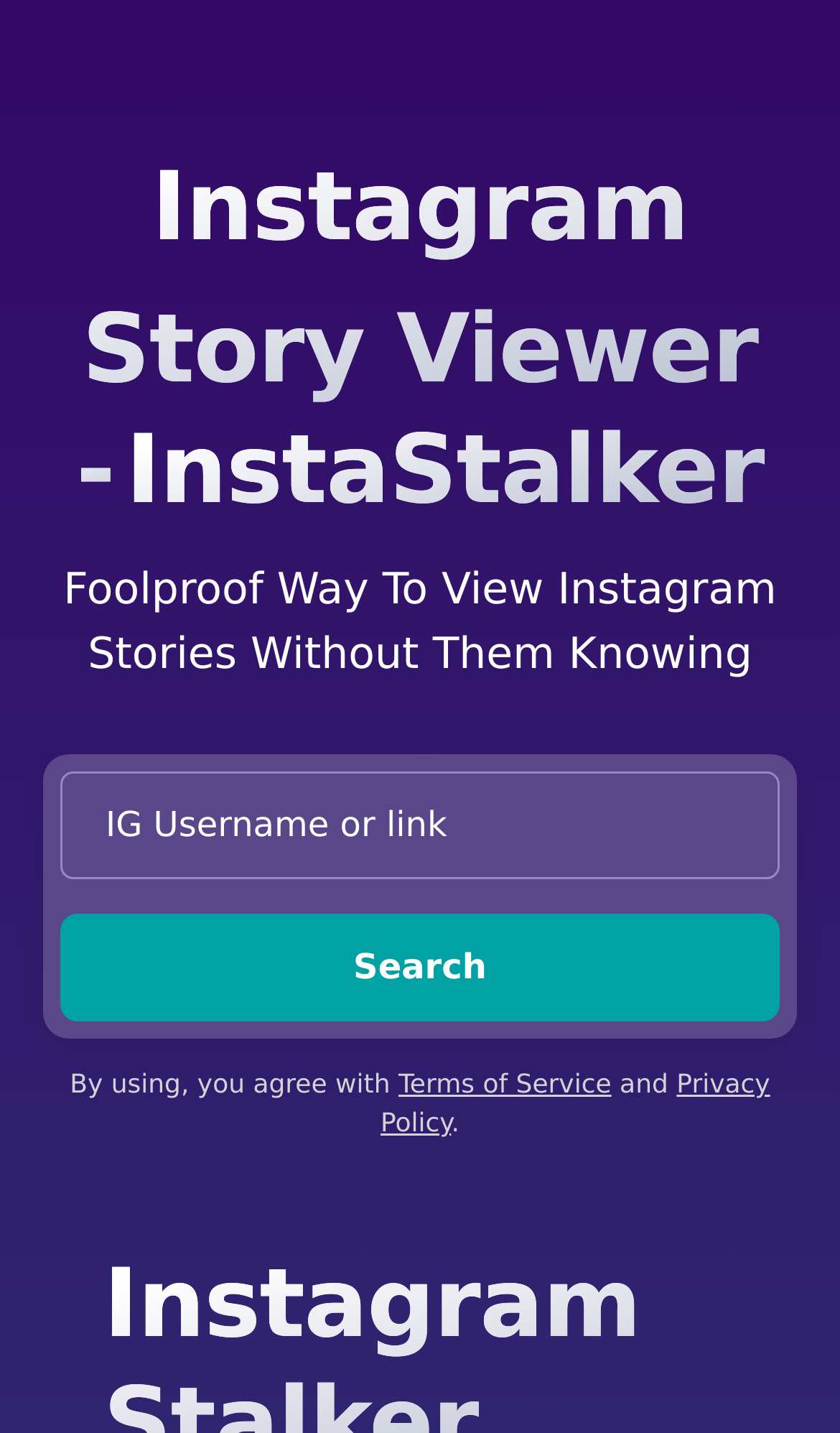Using the provided element description "Privacy Policy", determine the bounding box coordinates of the UI element.

[0.453, 0.746, 0.917, 0.794]